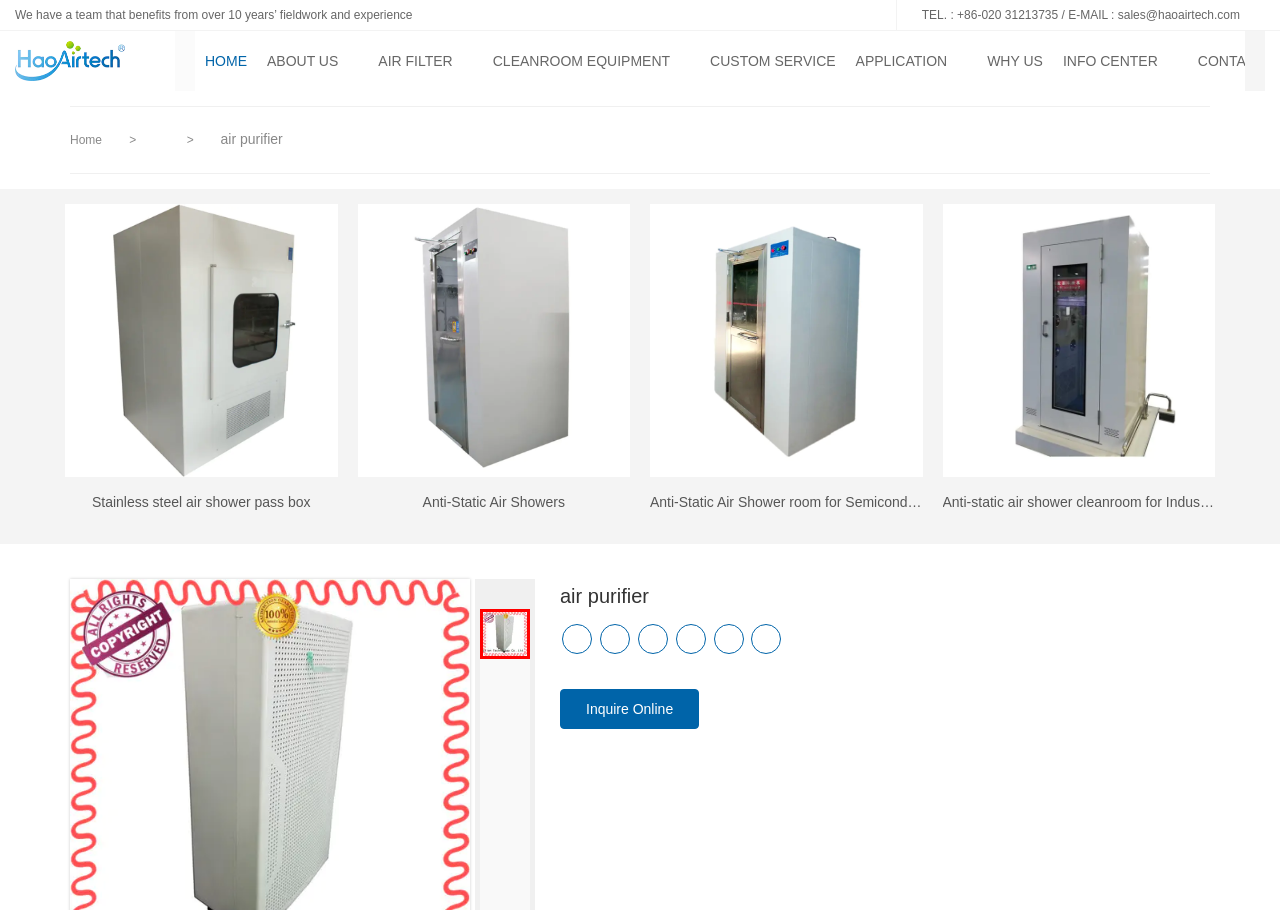Answer the following in one word or a short phrase: 
What is the purpose of the 'Inquire Online' button?

To inquire about products or services